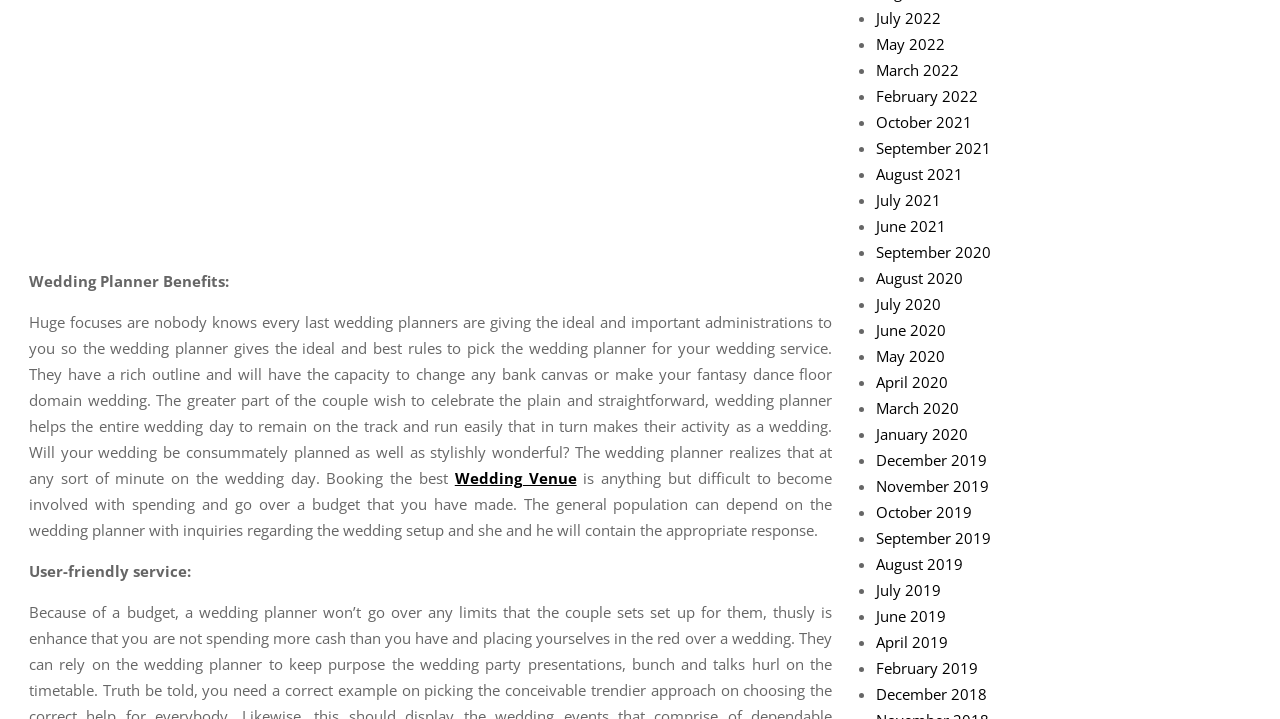What is listed at the bottom of the webpage?
Please provide a detailed and comprehensive answer to the question.

The list markers and links at the bottom of the webpage, such as 'July 2022', 'May 2022', and so on, suggest that a list of months and years is being displayed.